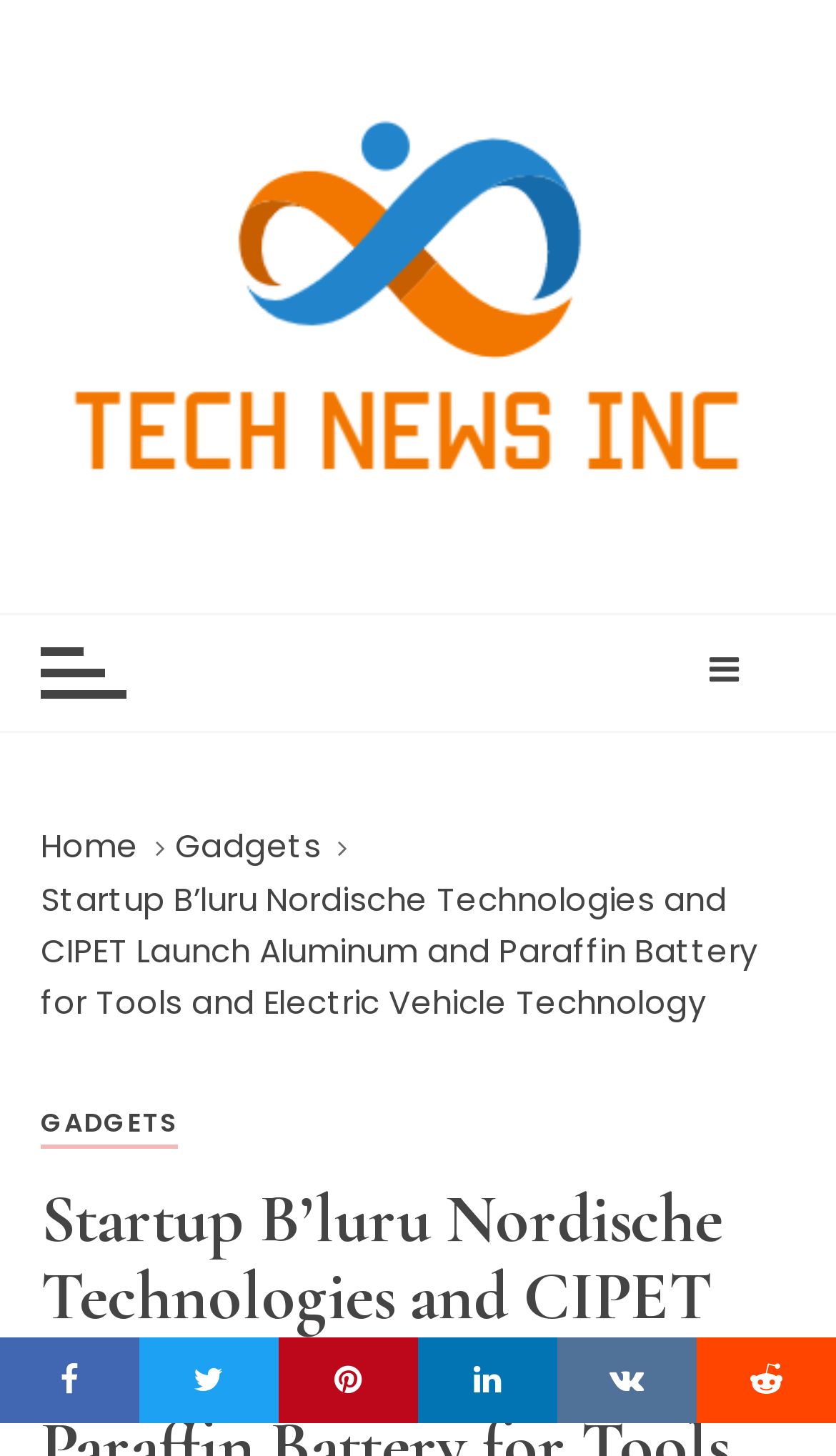Identify the bounding box of the UI component described as: "Home".

[0.048, 0.566, 0.165, 0.597]